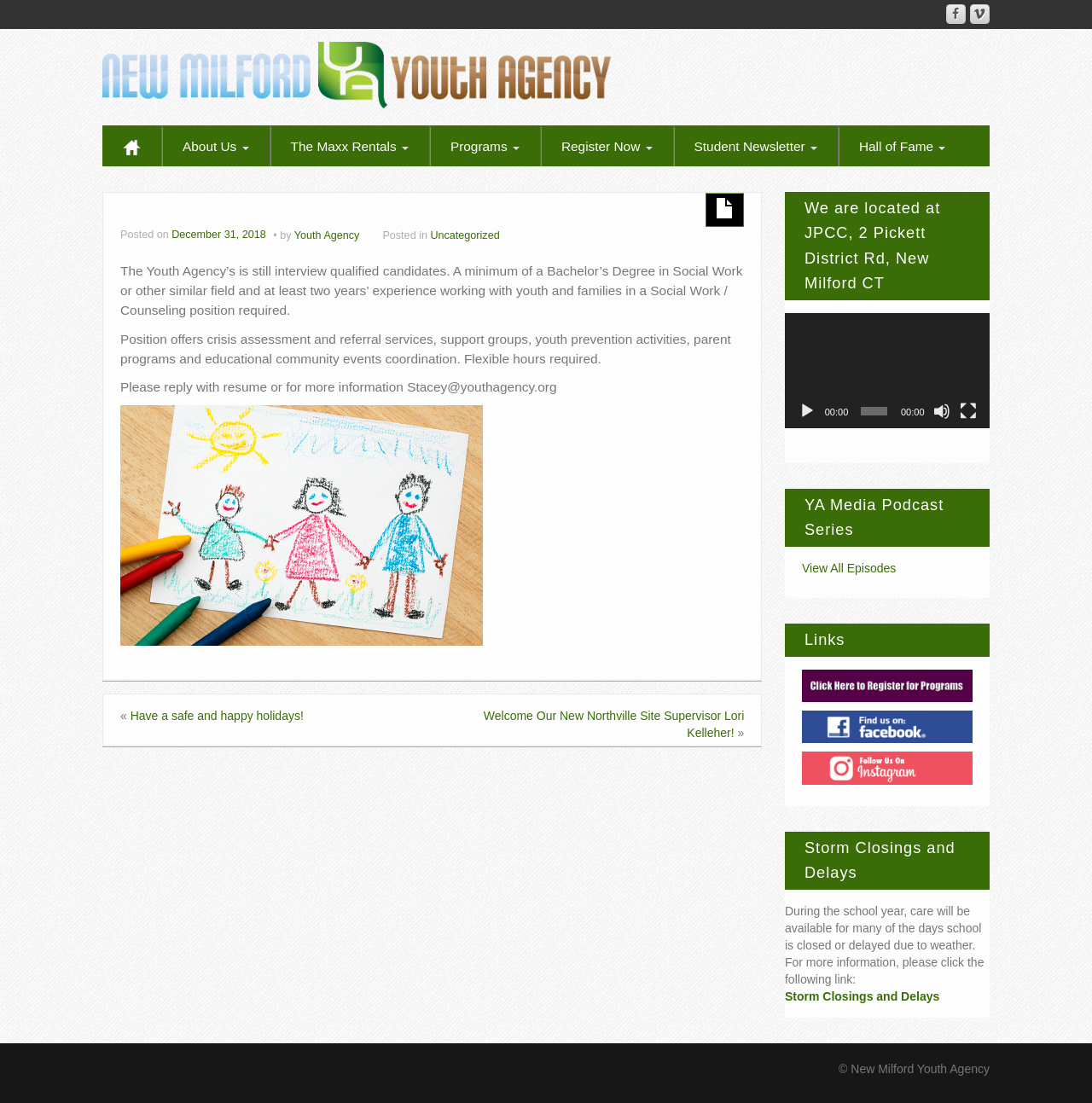Identify the bounding box coordinates for the region to click in order to carry out this instruction: "Click the Home link". Provide the coordinates using four float numbers between 0 and 1, formatted as [left, top, right, bottom].

[0.094, 0.114, 0.148, 0.151]